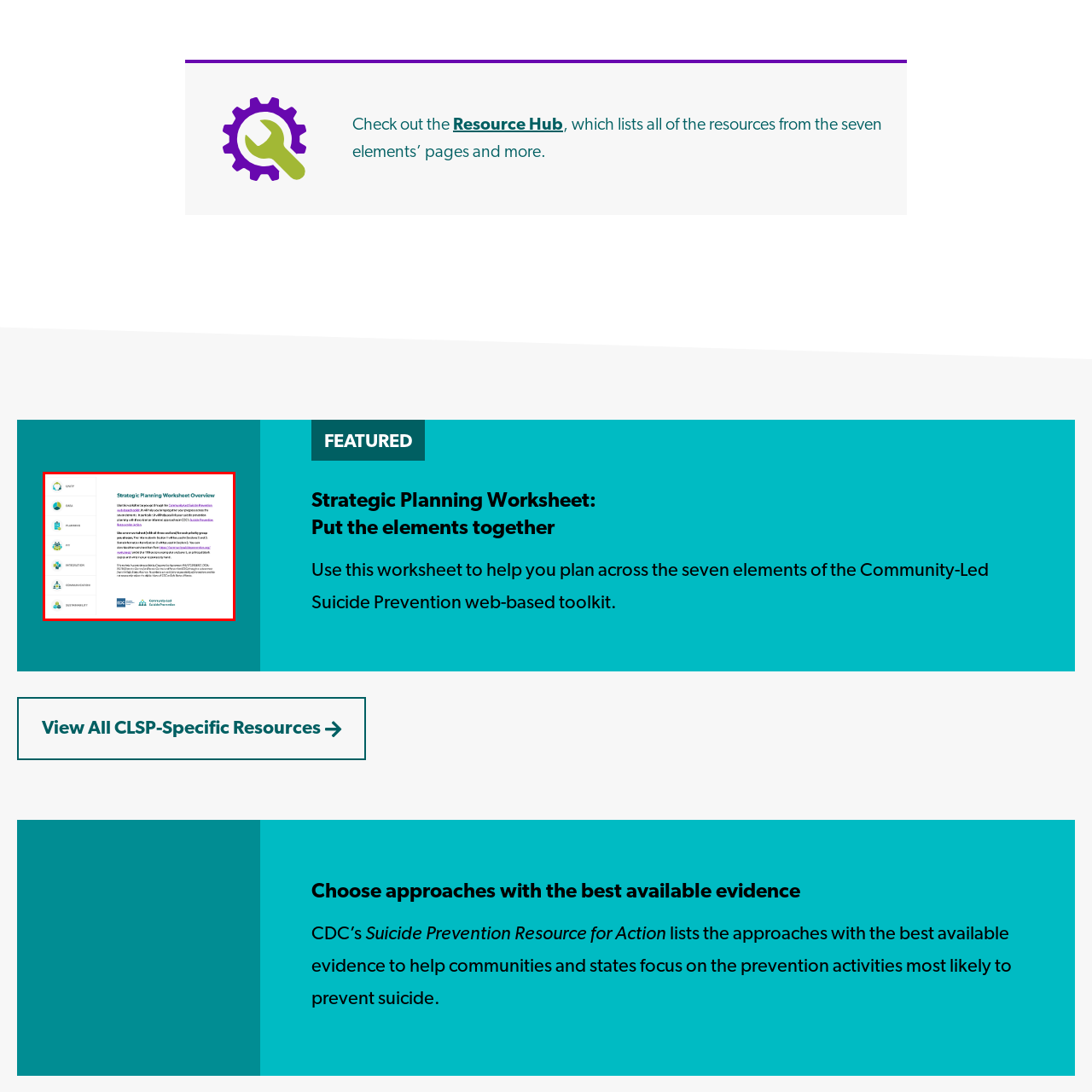Who is the target audience for this worksheet?
Review the content shown inside the red bounding box in the image and offer a detailed answer to the question, supported by the visual evidence.

The worksheet is a valuable resource for planners, stakeholders, and community leaders involved in suicide prevention efforts, providing them with a structured format and informative content to enhance their work.